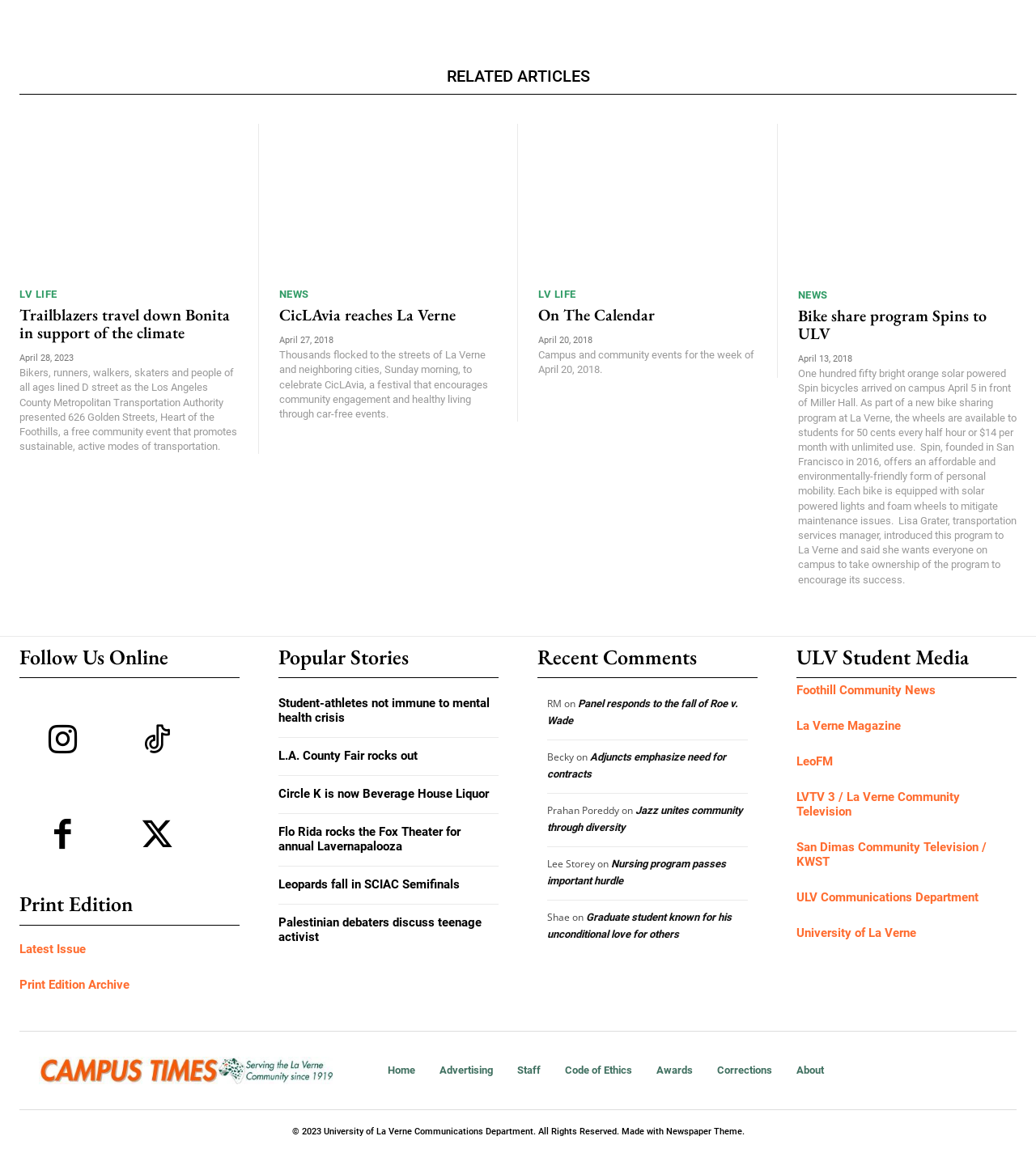Find the bounding box coordinates of the element I should click to carry out the following instruction: "Follow Us Online on Facebook".

[0.019, 0.606, 0.102, 0.681]